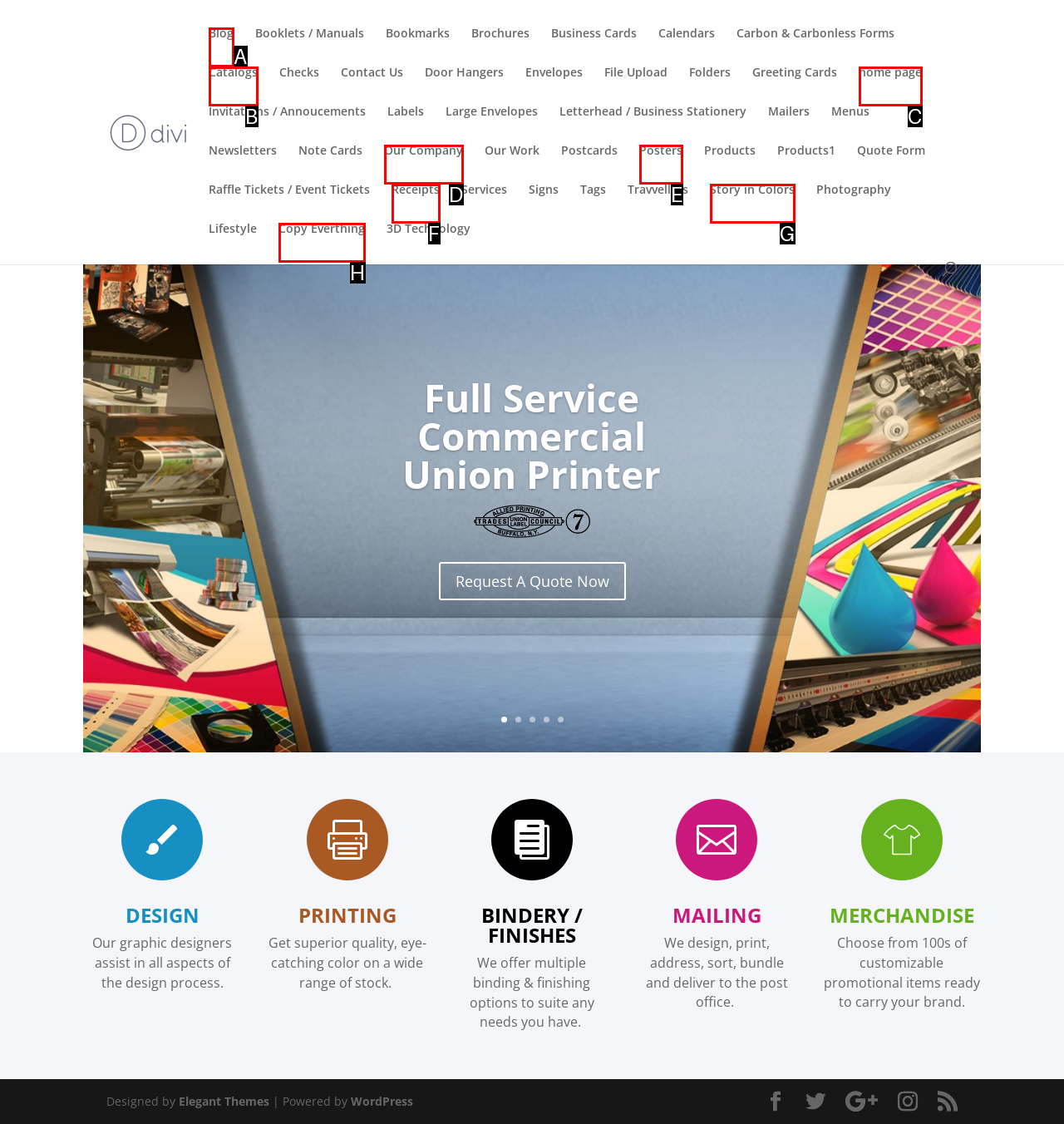Select the HTML element that corresponds to the description: Our Company. Reply with the letter of the correct option.

D